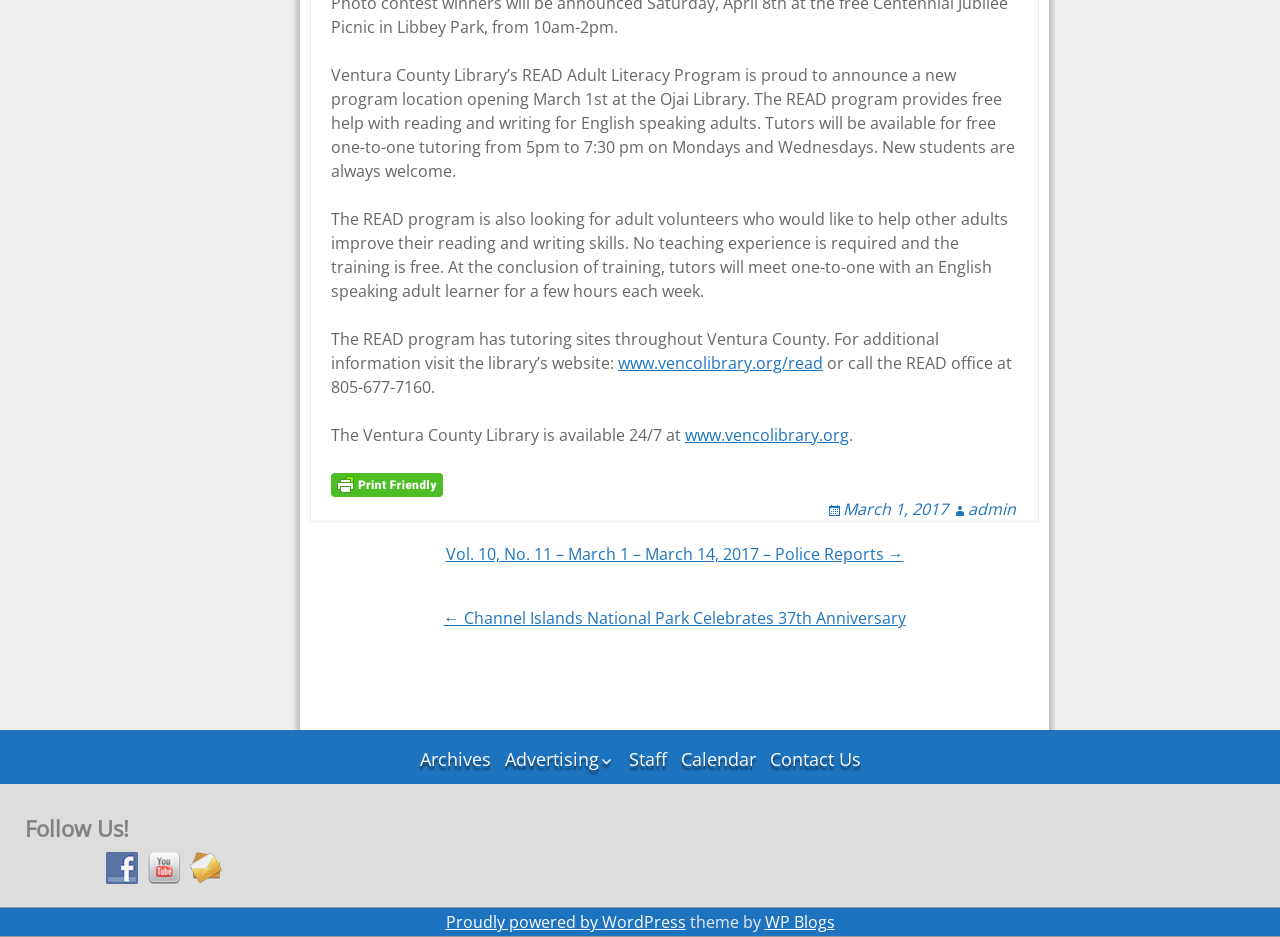Please identify the bounding box coordinates of the area I need to click to accomplish the following instruction: "Visit the Ventura County Library website".

[0.535, 0.452, 0.663, 0.476]